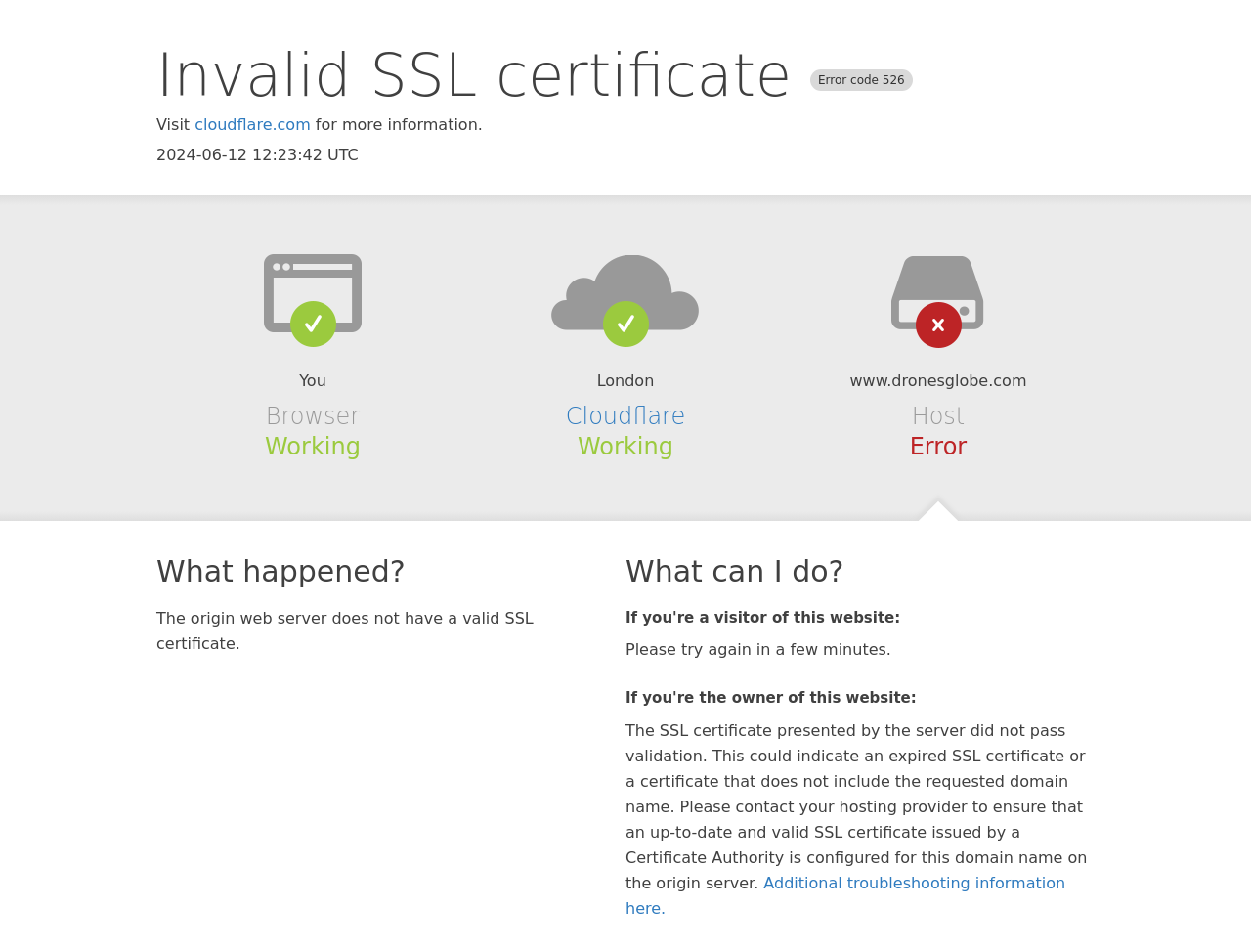What is the issue with the SSL certificate?
Look at the image and provide a short answer using one word or a phrase.

Invalid